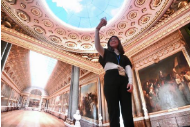From the image, can you give a detailed response to the question below:
What is the woman in the image doing?

The caption describes the scene where the young woman, dressed in a stylish outfit, smiles as she holds her phone up to capture the moment, indicating that she is taking a selfie.